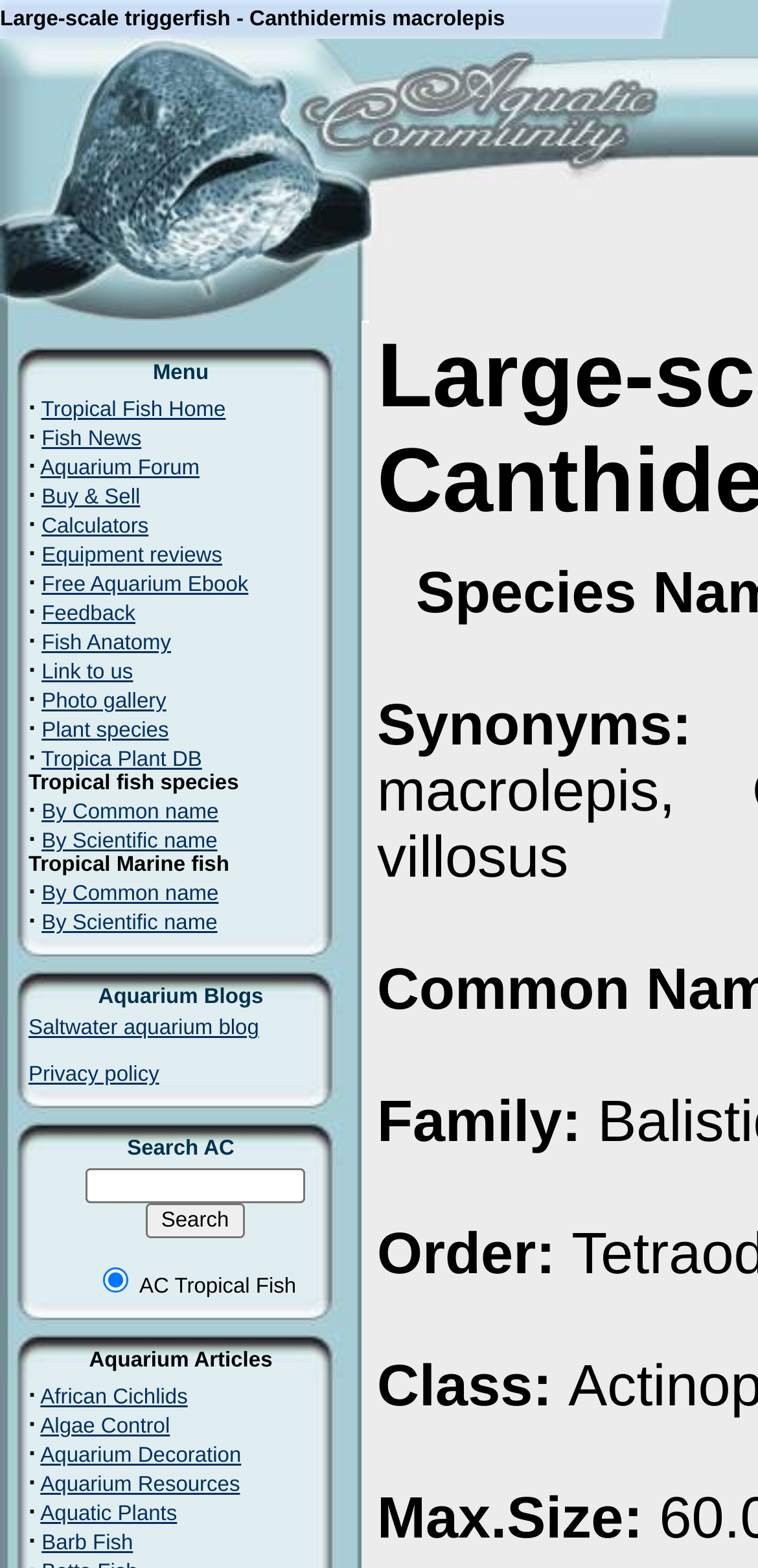Determine the bounding box for the UI element as described: "Feedback". The coordinates should be represented as four float numbers between 0 and 1, formatted as [left, top, right, bottom].

[0.055, 0.384, 0.179, 0.399]